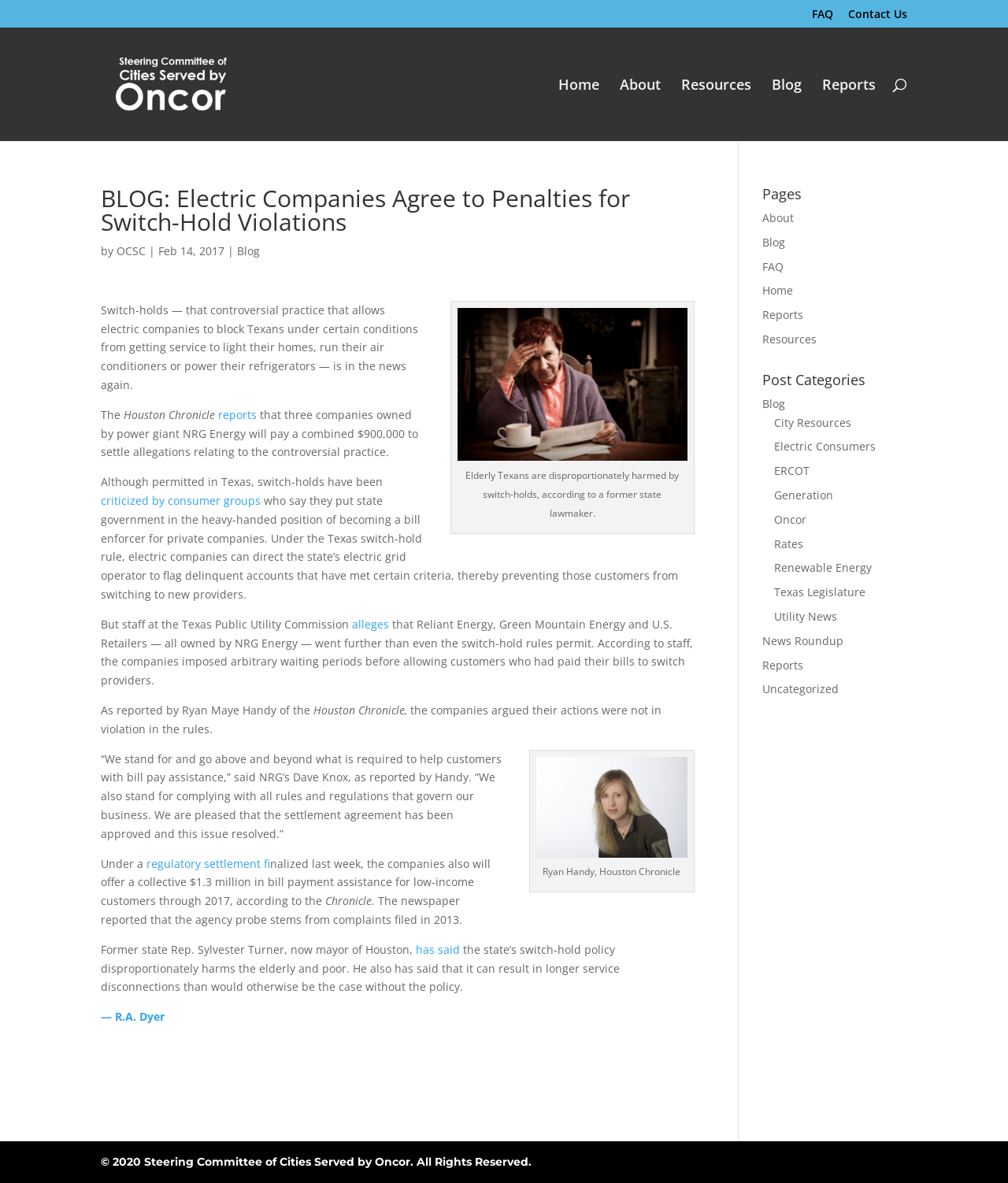Find the bounding box coordinates for the HTML element specified by: "alt="Cities Served by Oncor"".

[0.103, 0.064, 0.289, 0.076]